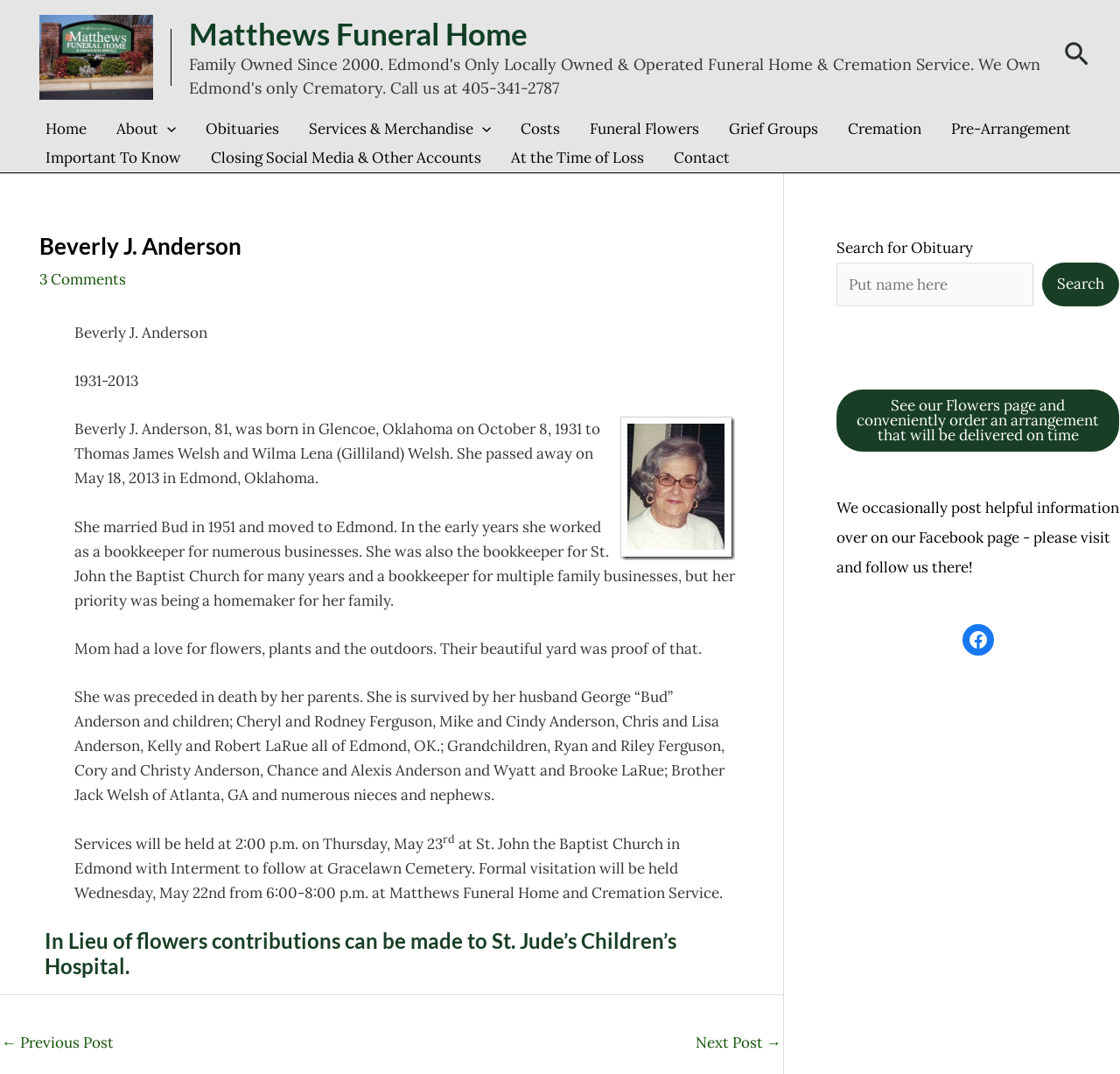Bounding box coordinates are specified in the format (top-left x, top-left y, bottom-right x, bottom-right y). All values are floating point numbers bounded between 0 and 1. Please provide the bounding box coordinate of the region this sentence describes: parent_node: About aria-label="Menu Toggle"

[0.141, 0.107, 0.157, 0.134]